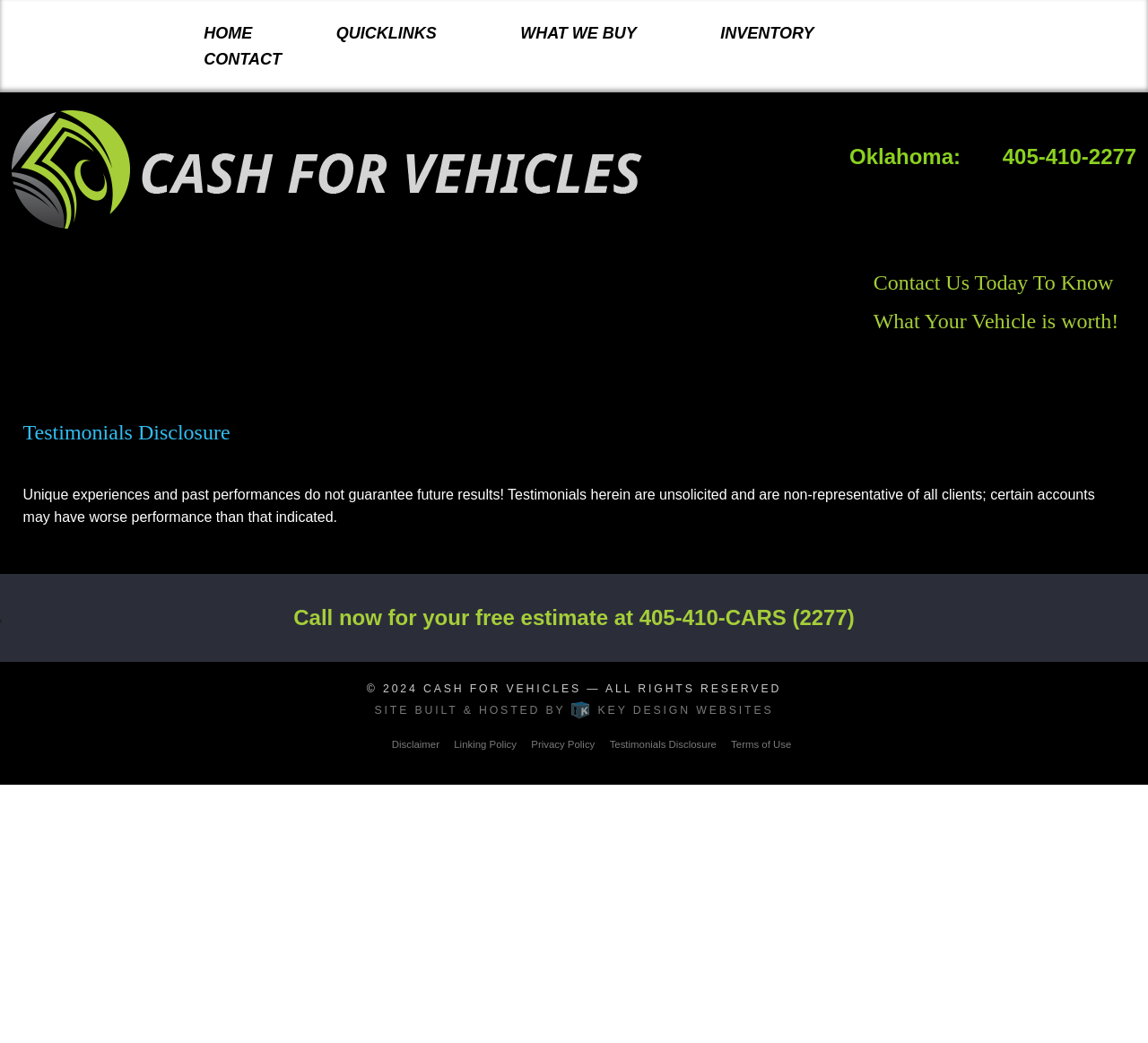Please provide the bounding box coordinates for the element that needs to be clicked to perform the following instruction: "visit disclaimer page". The coordinates should be given as four float numbers between 0 and 1, i.e., [left, top, right, bottom].

[0.335, 0.706, 0.389, 0.721]